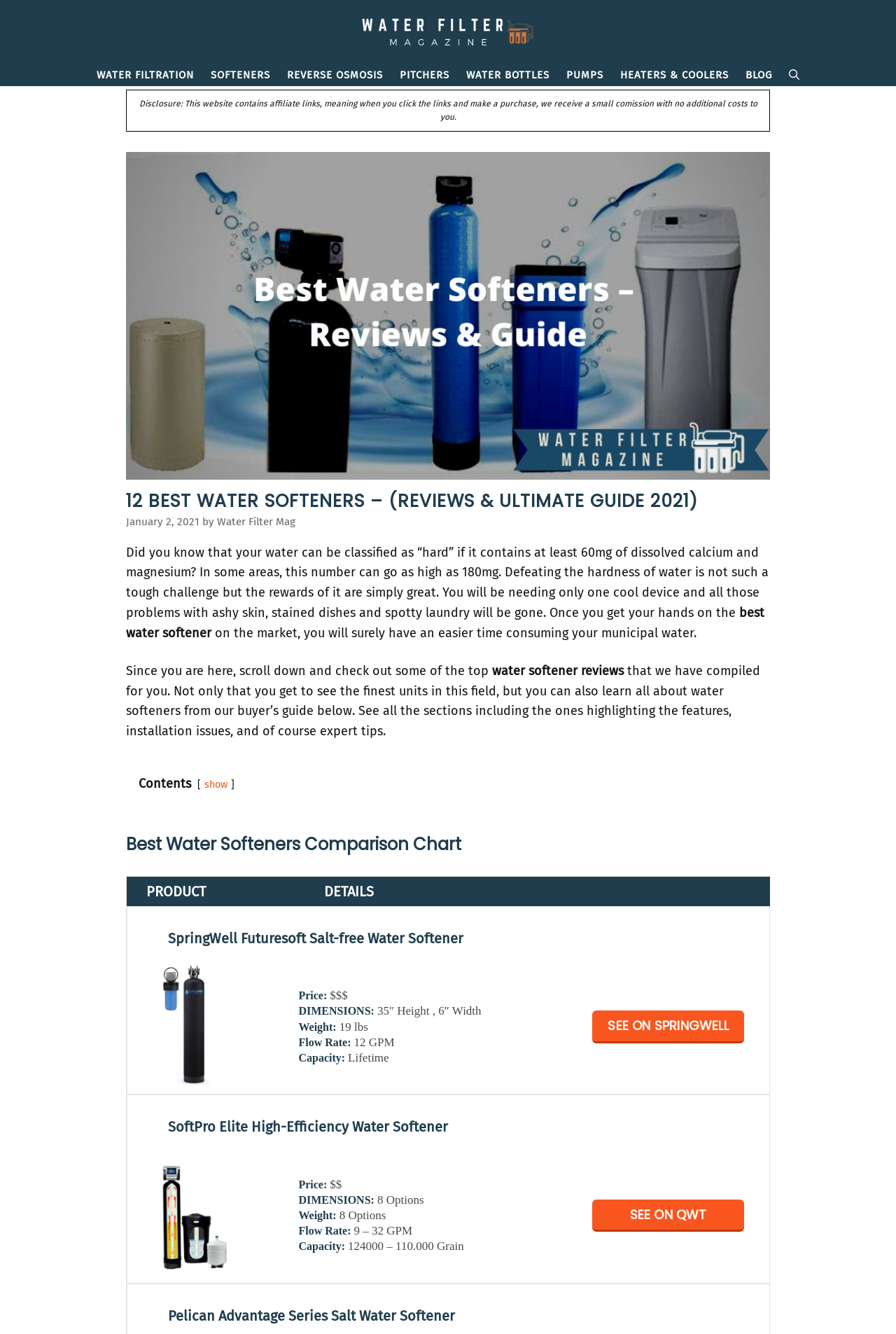Identify the bounding box for the described UI element: "aria-label="Open Search Bar"".

[0.871, 0.048, 0.902, 0.064]